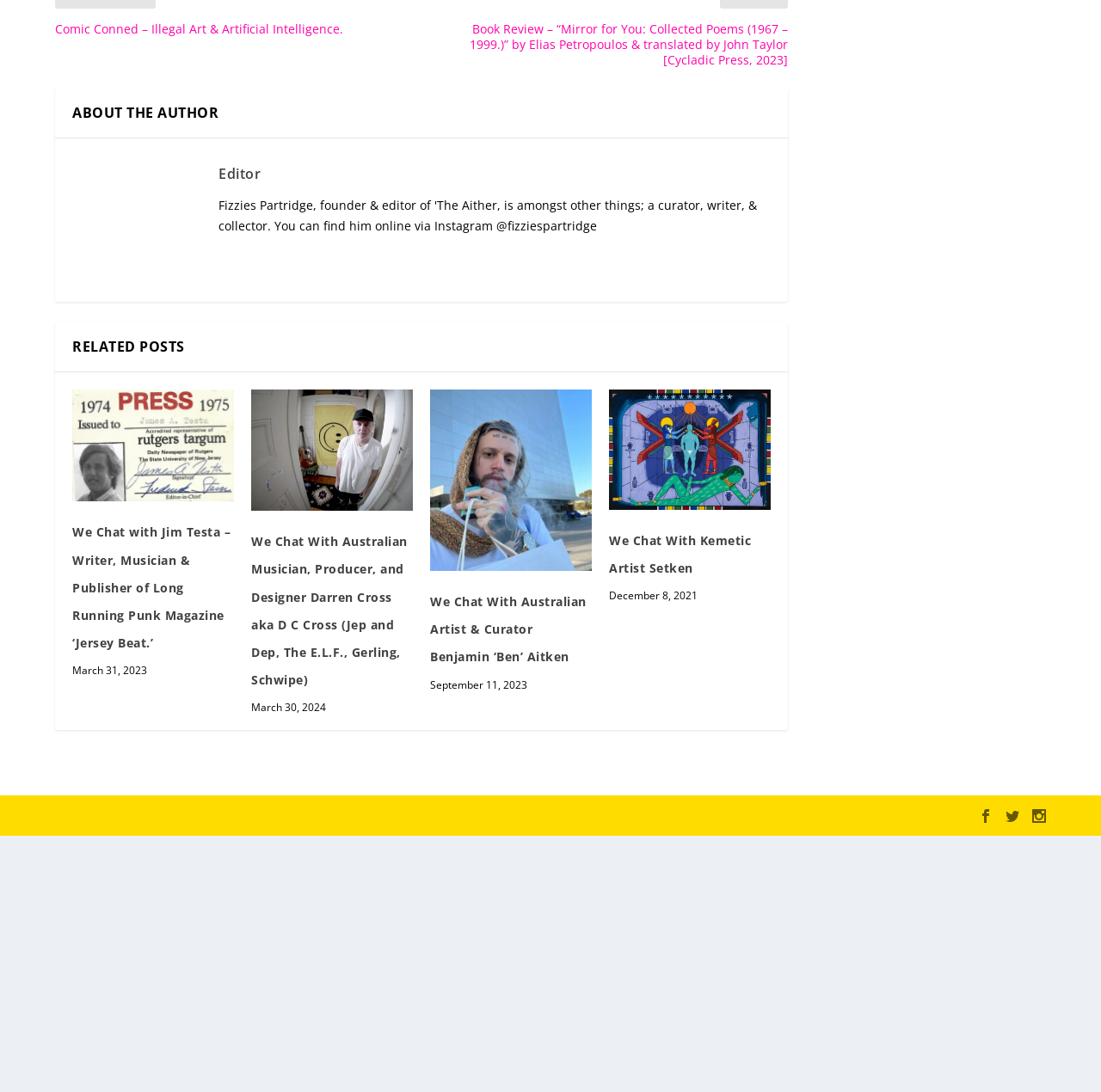Please find the bounding box coordinates of the element that you should click to achieve the following instruction: "Explore the article about Darren Cross". The coordinates should be presented as four float numbers between 0 and 1: [left, top, right, bottom].

[0.228, 0.442, 0.375, 0.553]